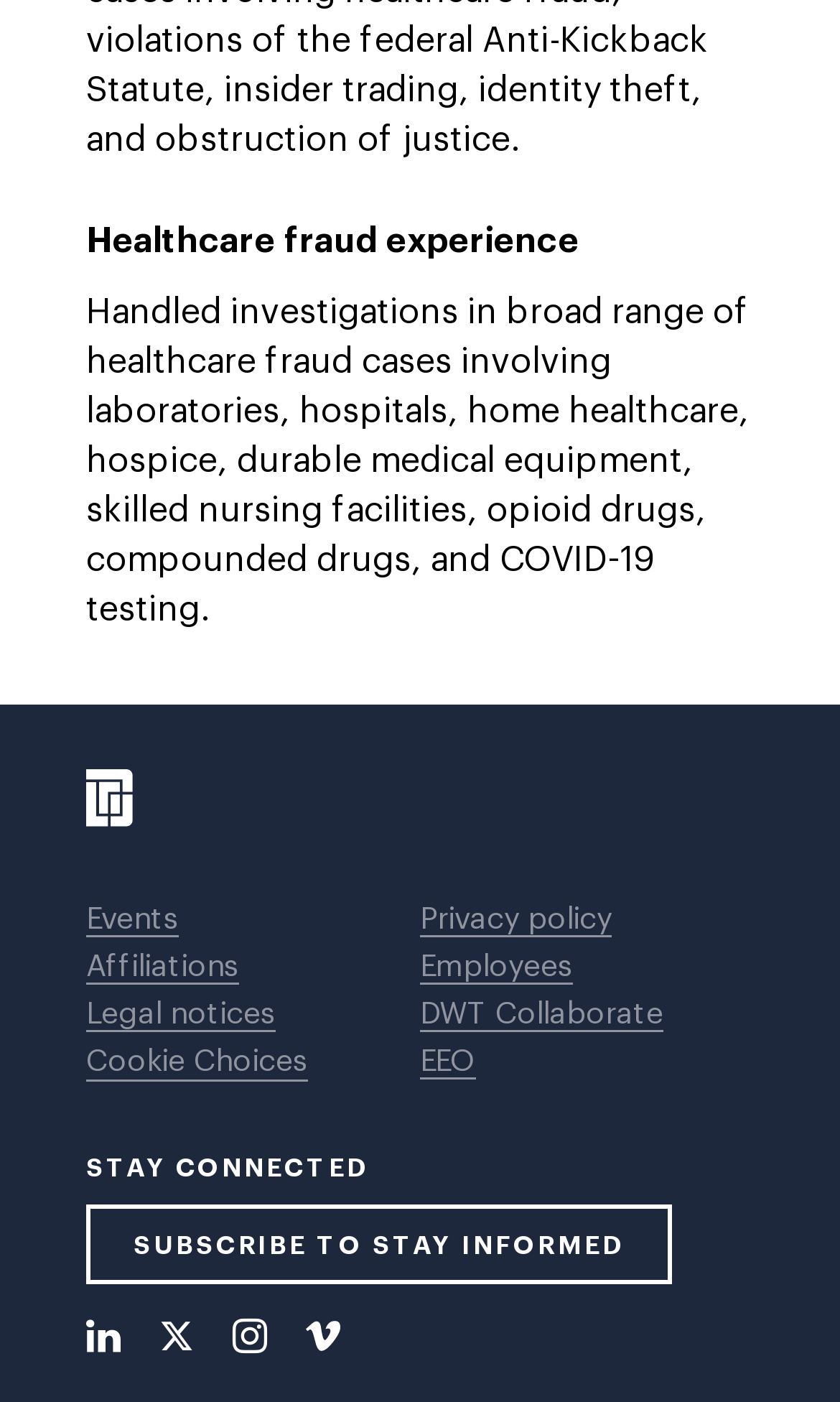Identify the bounding box of the UI element described as follows: "SUBSCRIBE TO STAY INFORMED". Provide the coordinates as four float numbers in the range of 0 to 1 [left, top, right, bottom].

[0.103, 0.859, 0.8, 0.916]